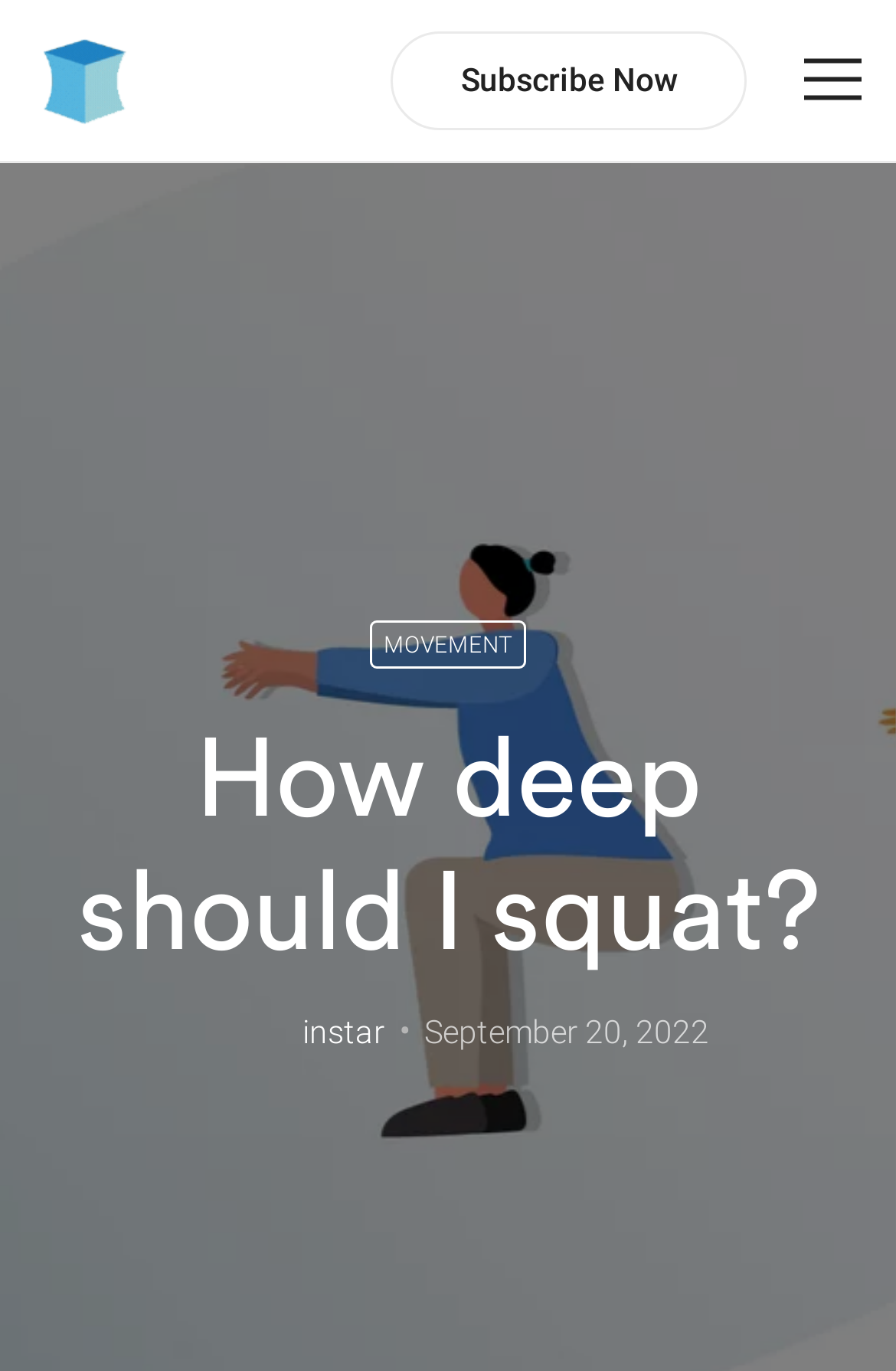Please give a one-word or short phrase response to the following question: 
What category is the article 'How deep should I squat?' under?

MOVEMENT